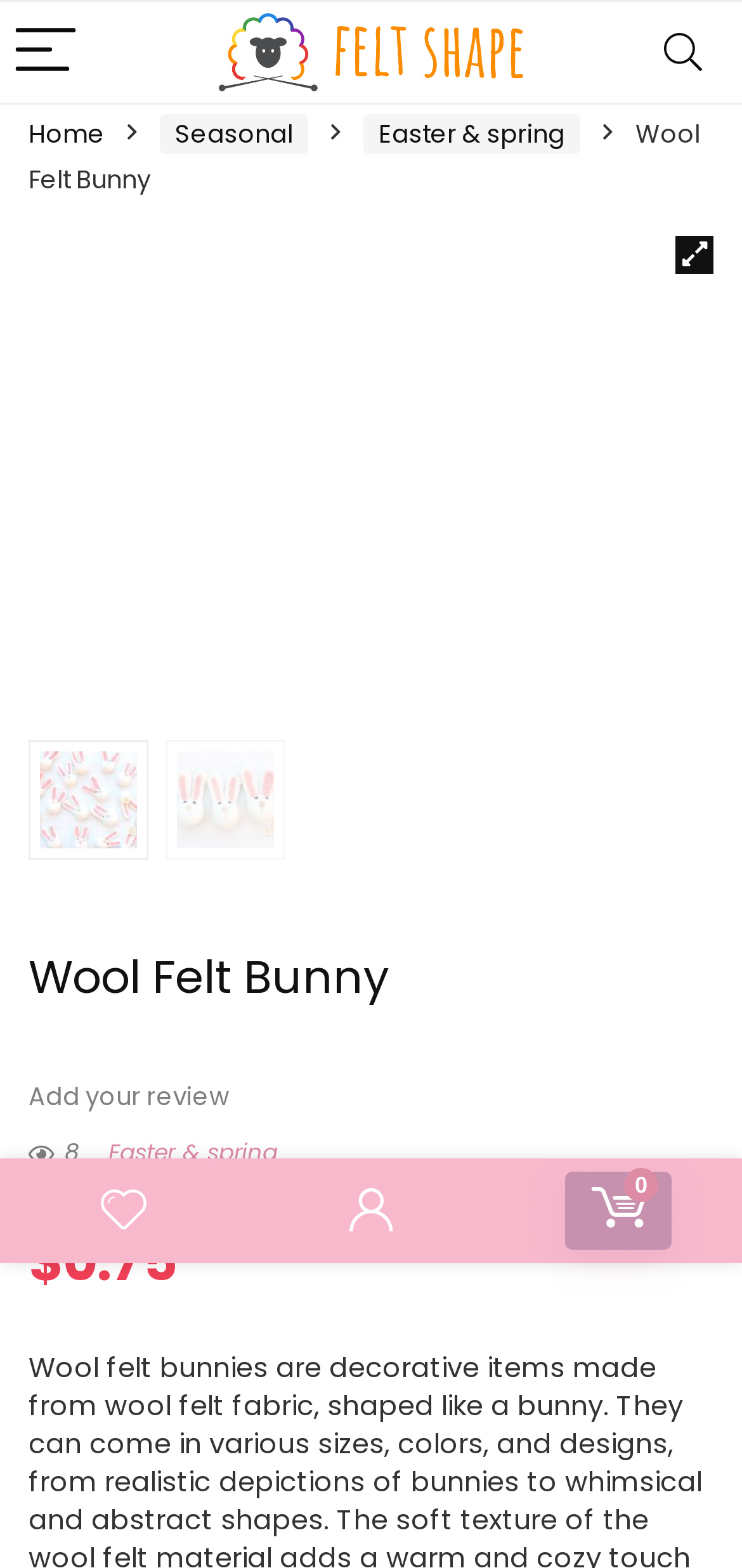Please locate and retrieve the main header text of the webpage.

Wool Felt Bunny